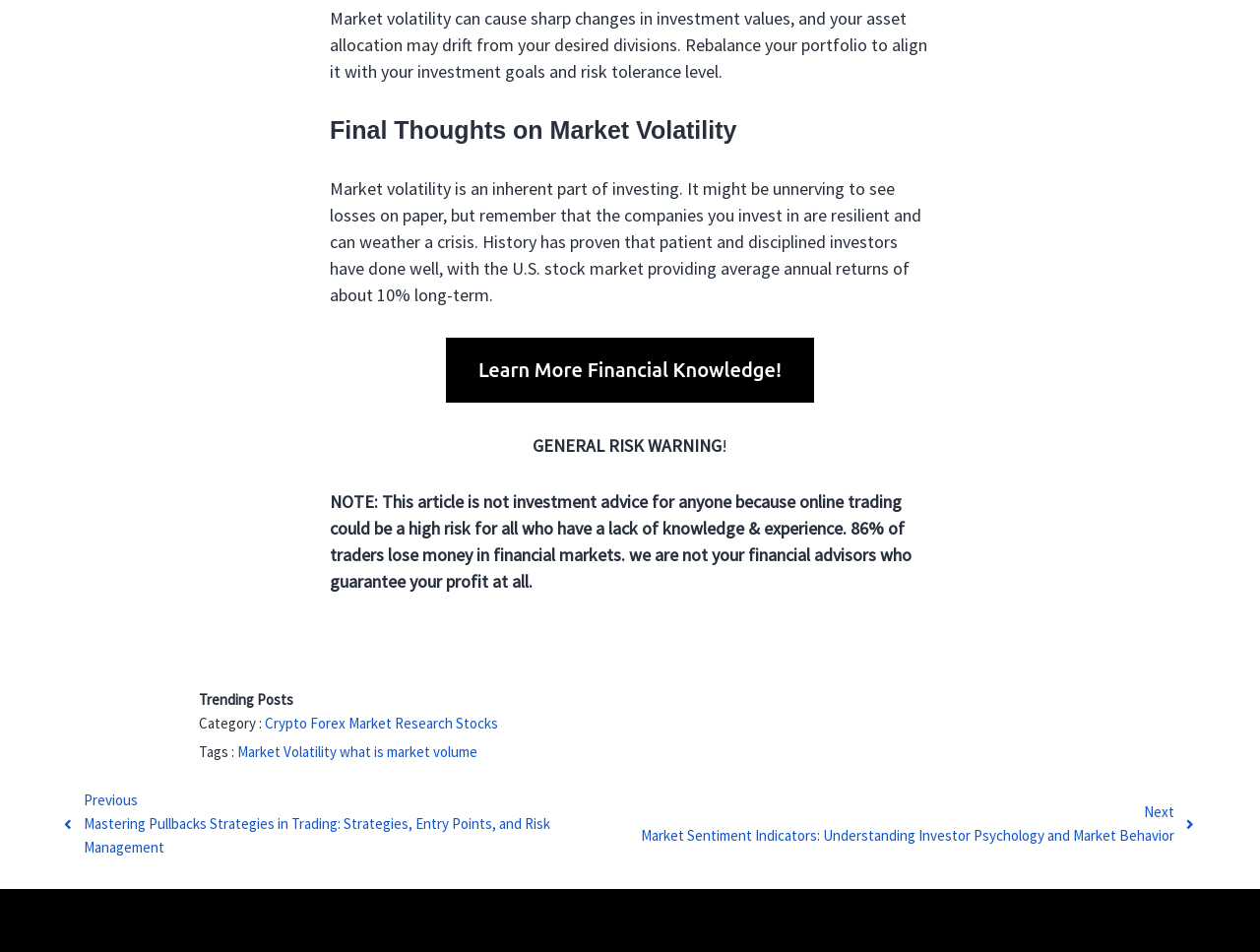Identify the bounding box coordinates of the clickable section necessary to follow the following instruction: "Follow ISAE-SUPAERO on Facebook". The coordinates should be presented as four float numbers from 0 to 1, i.e., [left, top, right, bottom].

None